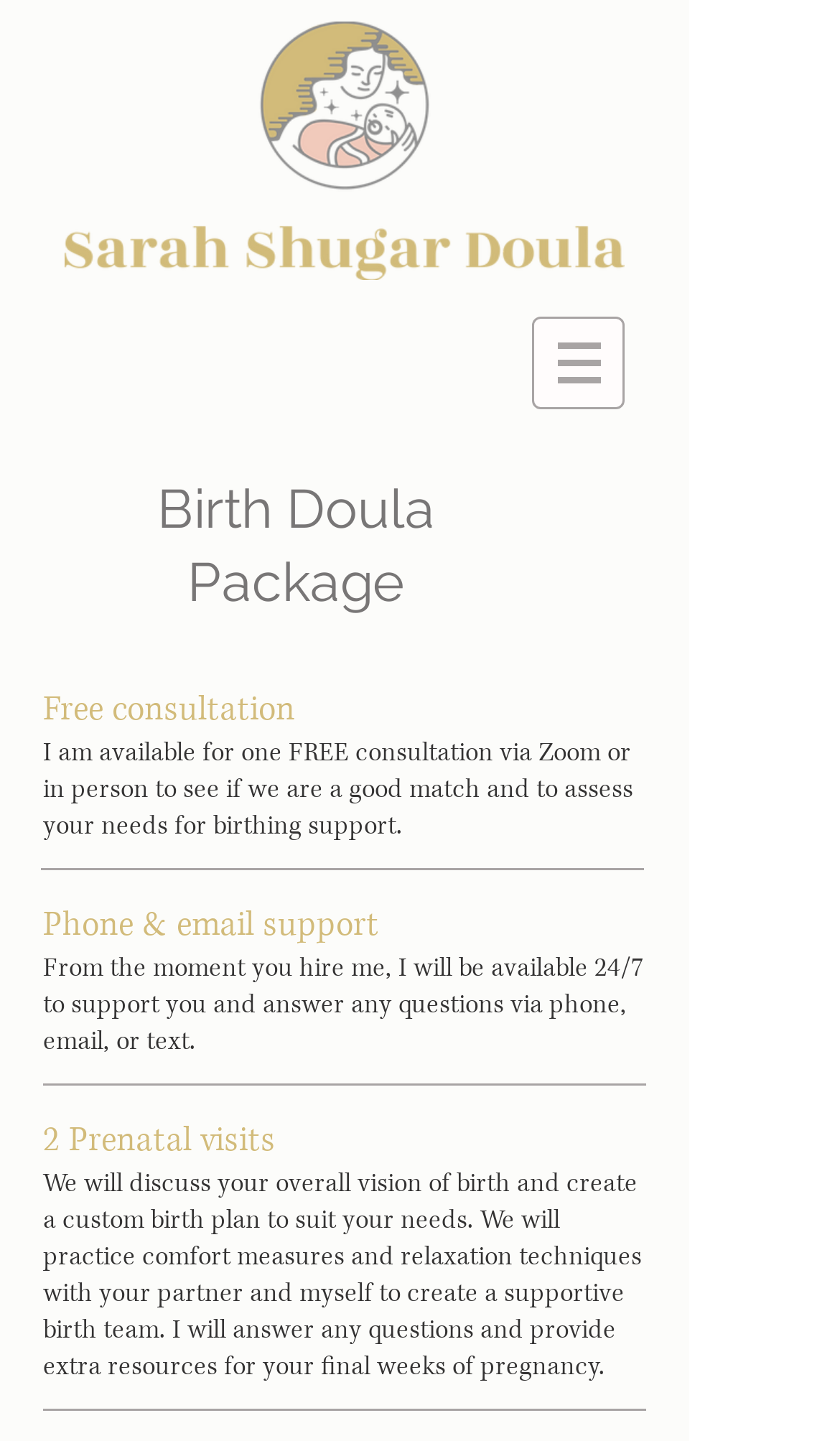With reference to the screenshot, provide a detailed response to the question below:
How many prenatal visits are included in the package?

The StaticText element '2 Prenatal visits' indicates that the Birth Doula Package includes two prenatal visits, during which the doula will discuss the client's vision of birth, create a custom birth plan, and practice comfort measures and relaxation techniques with the client and their partner.